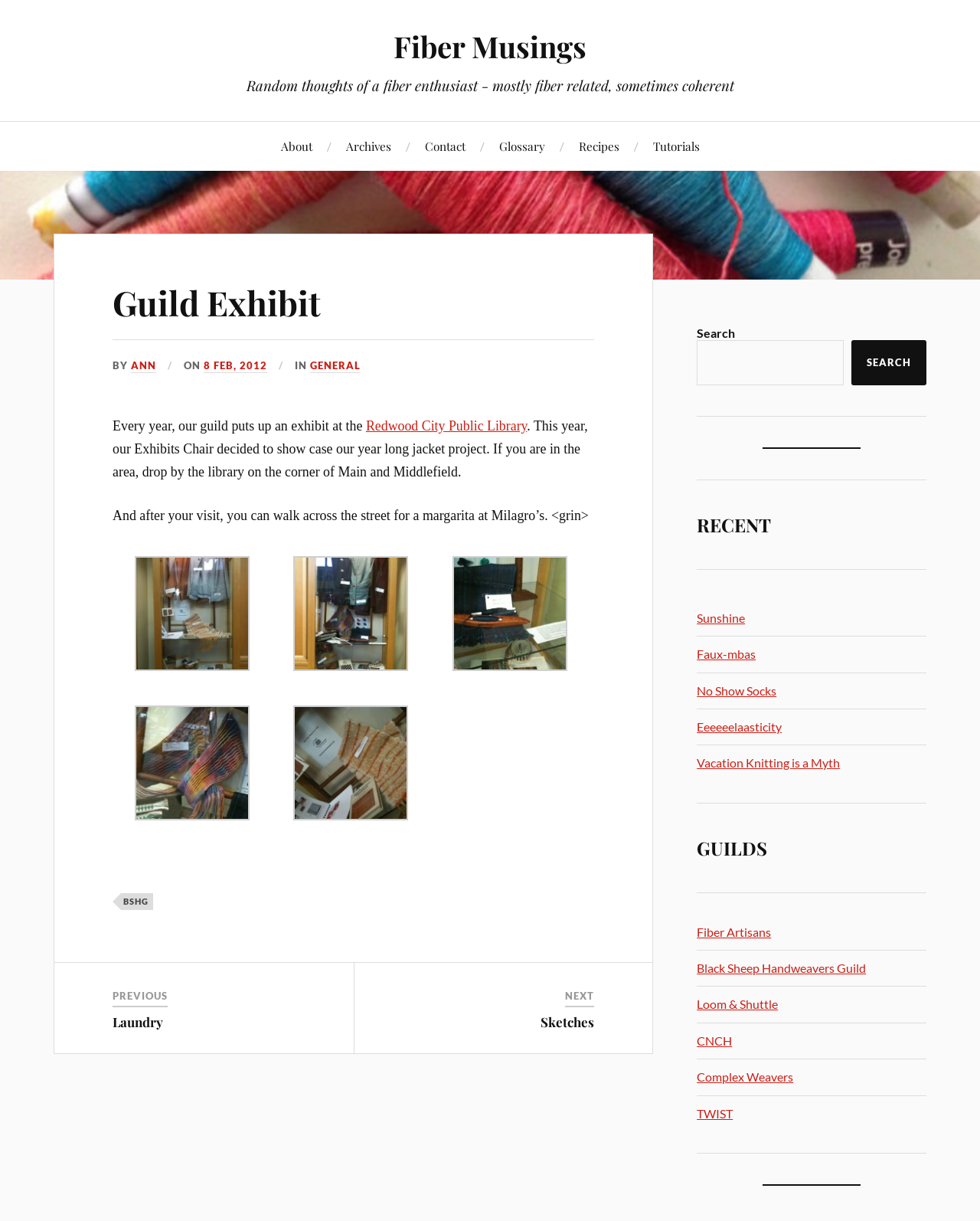Could you indicate the bounding box coordinates of the region to click in order to complete this instruction: "Search for something".

[0.711, 0.278, 0.861, 0.315]